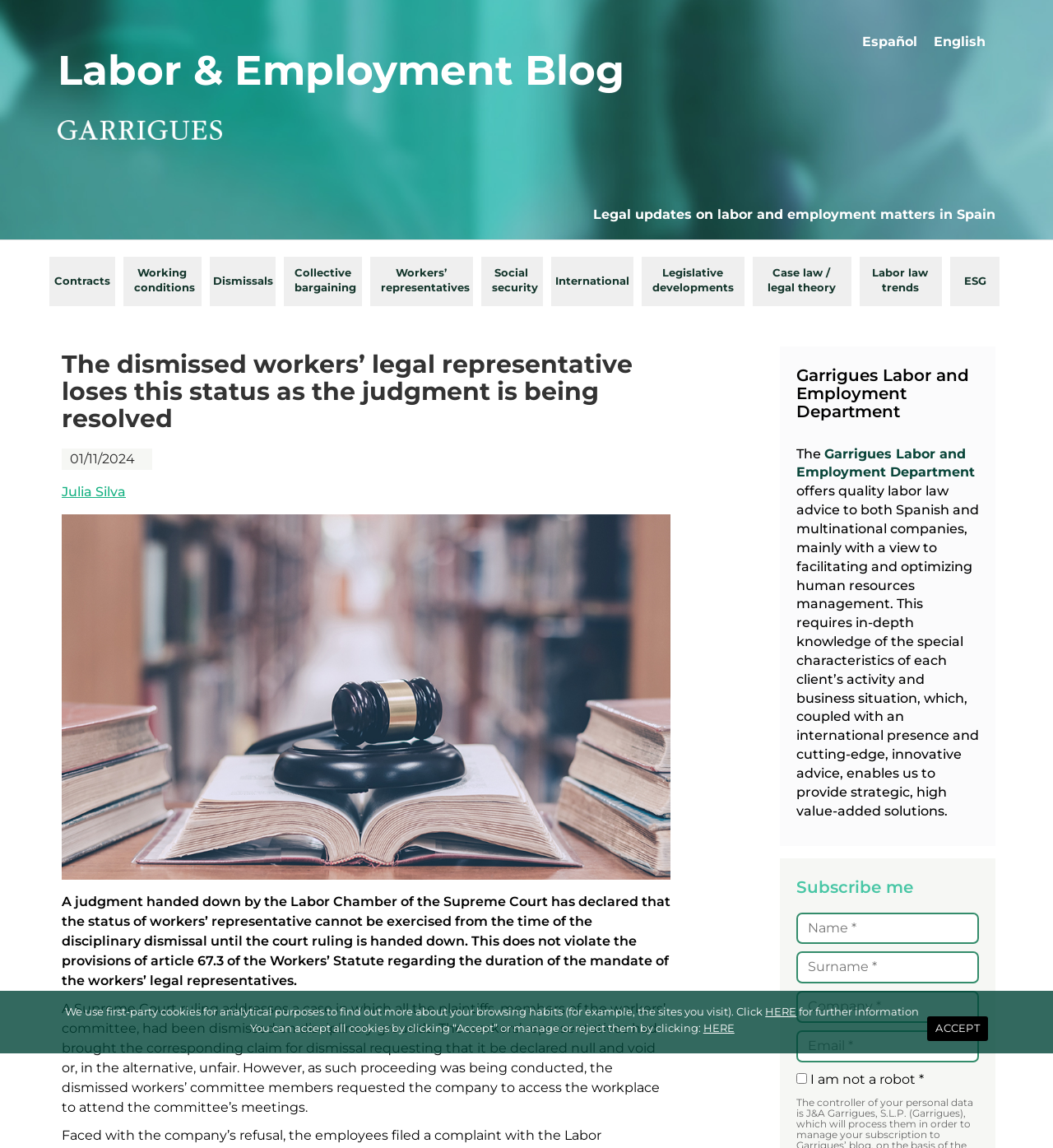Using the information in the image, give a detailed answer to the following question: What is the topic of the blog post?

The topic of the blog post is labor law, specifically a judgment handed down by the Labor Chamber of the Supreme Court regarding the status of workers' representatives.